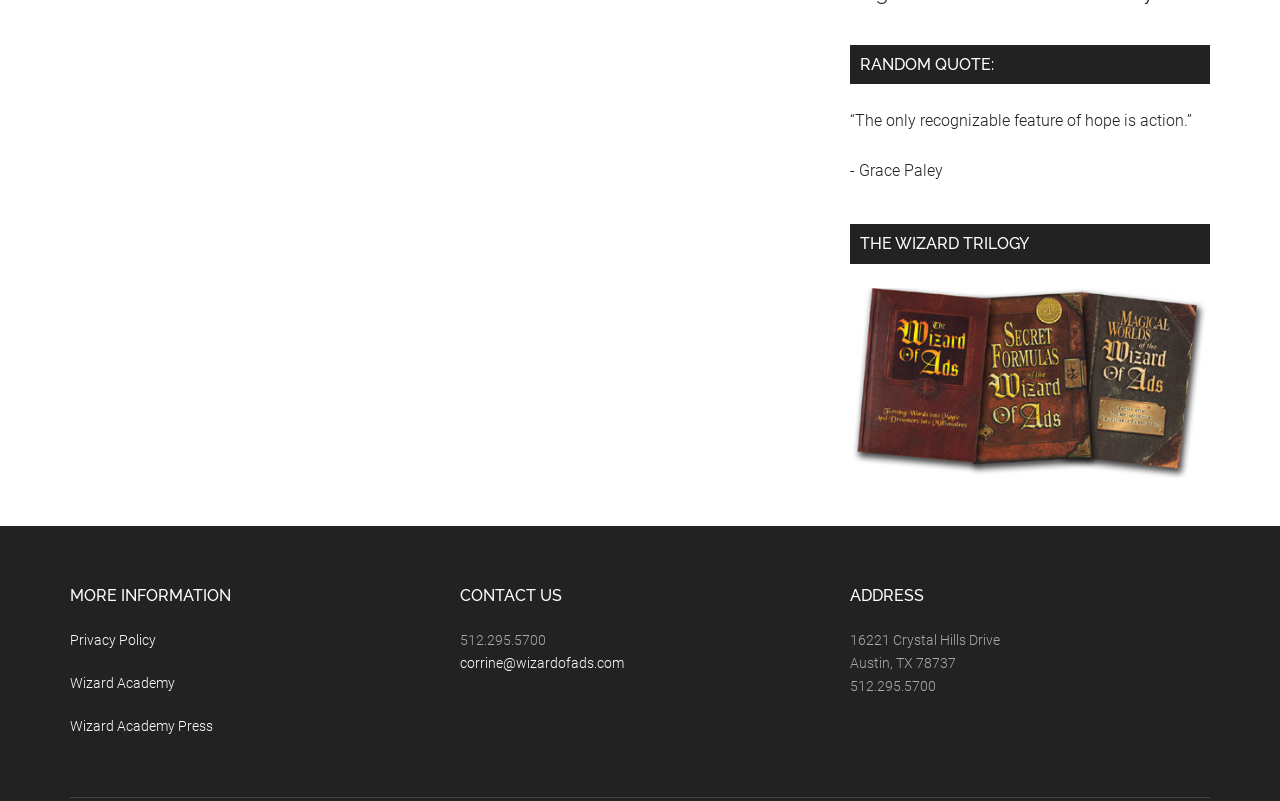Provide the bounding box coordinates for the specified HTML element described in this description: "Privacy Policy". The coordinates should be four float numbers ranging from 0 to 1, in the format [left, top, right, bottom].

[0.055, 0.789, 0.122, 0.809]